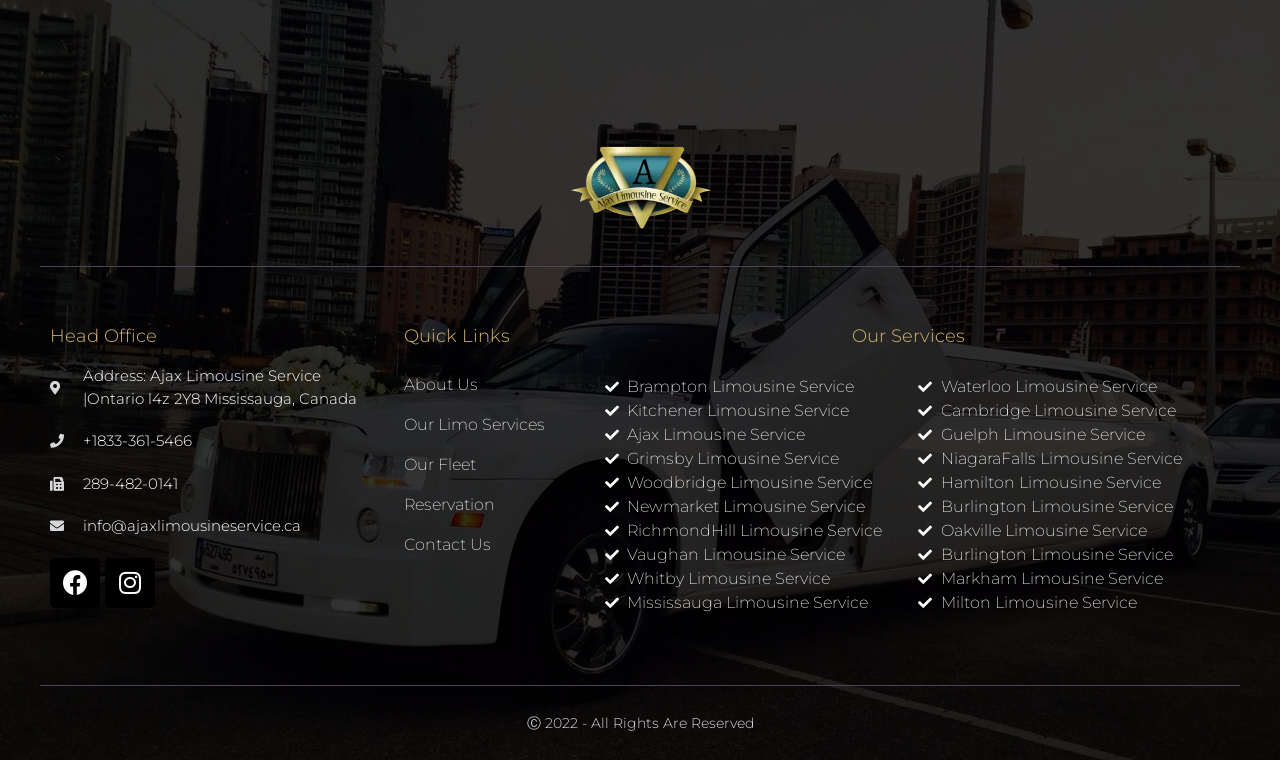Kindly respond to the following question with a single word or a brief phrase: 
What is the phone number for reservations?

Not provided